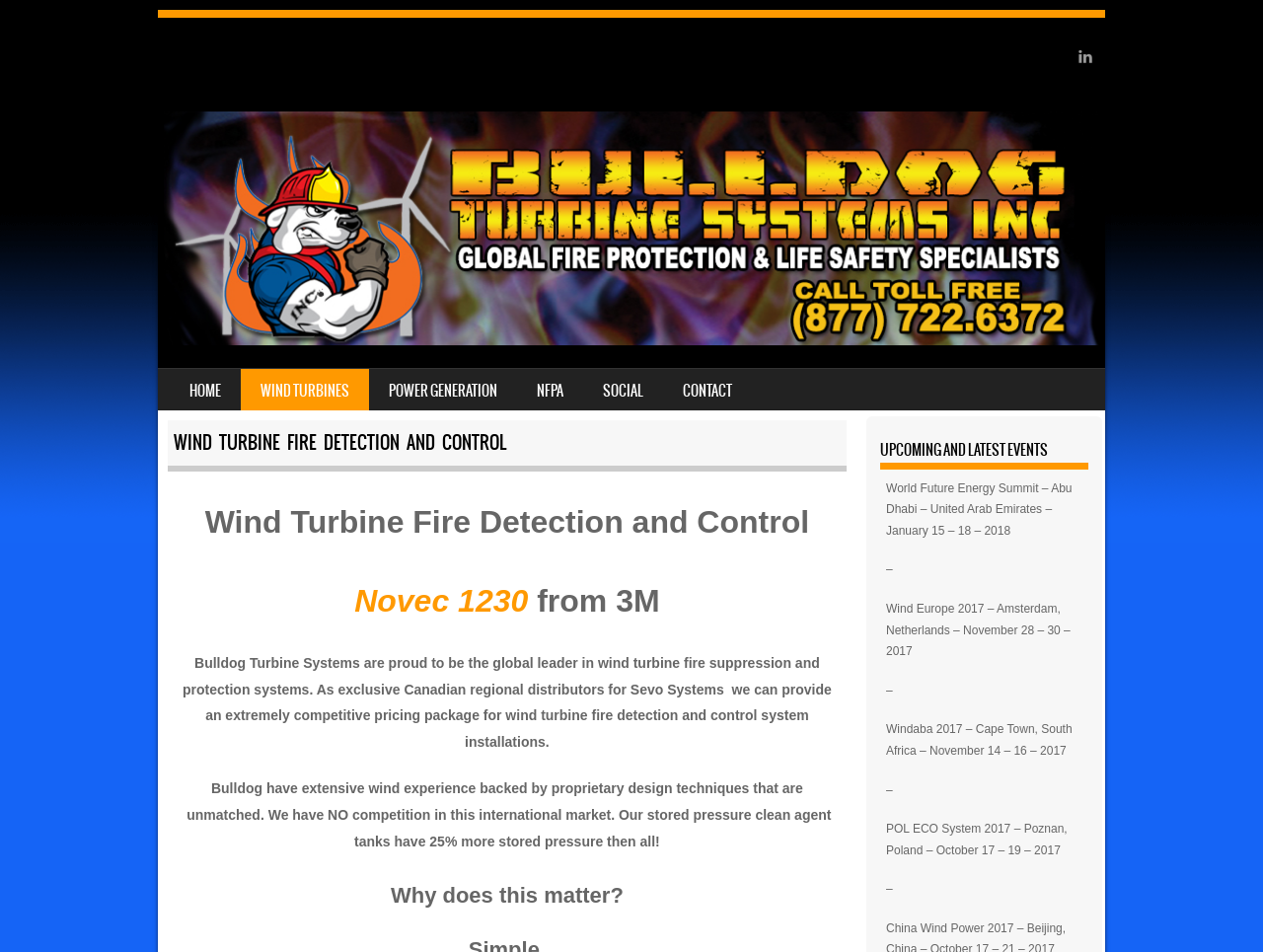From the element description: "Skip to content", extract the bounding box coordinates of the UI element. The coordinates should be expressed as four float numbers between 0 and 1, in the order [left, top, right, bottom].

[0.125, 0.39, 0.199, 0.412]